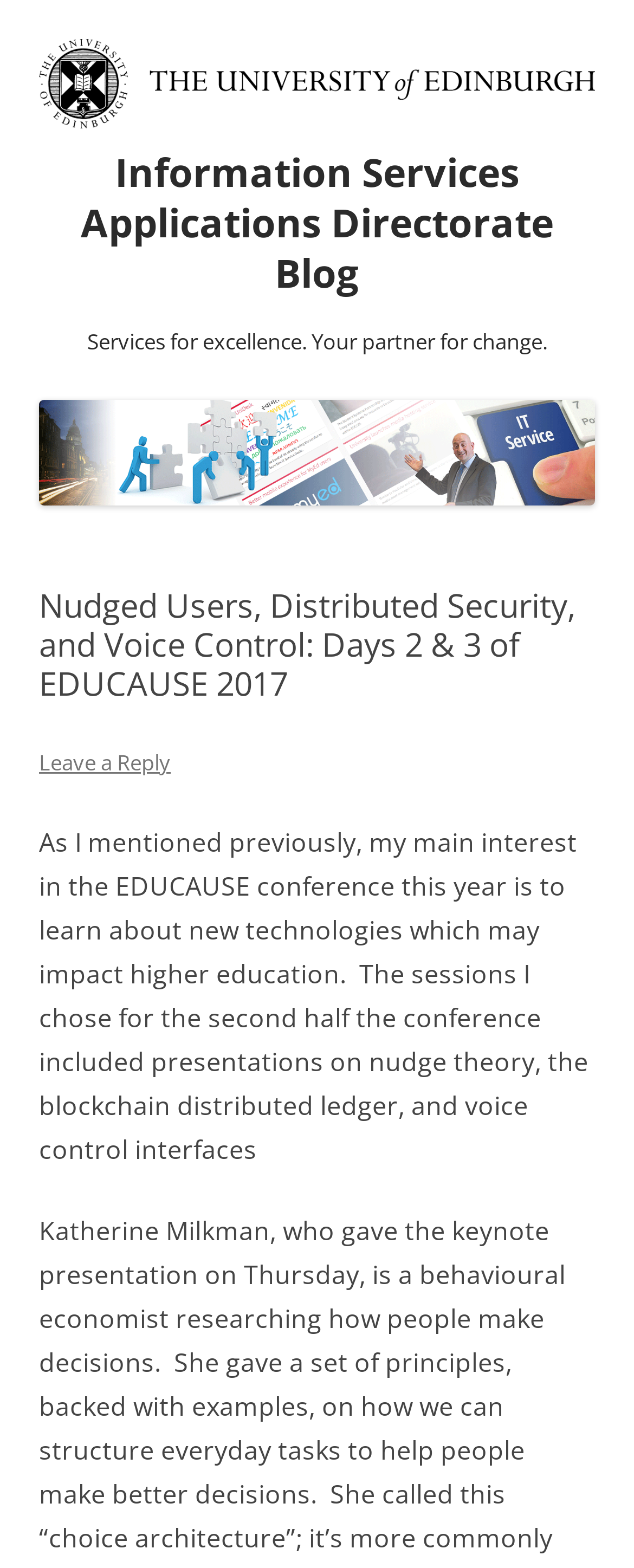Respond to the following question using a concise word or phrase: 
What is the name of the university?

The University of Edinburgh